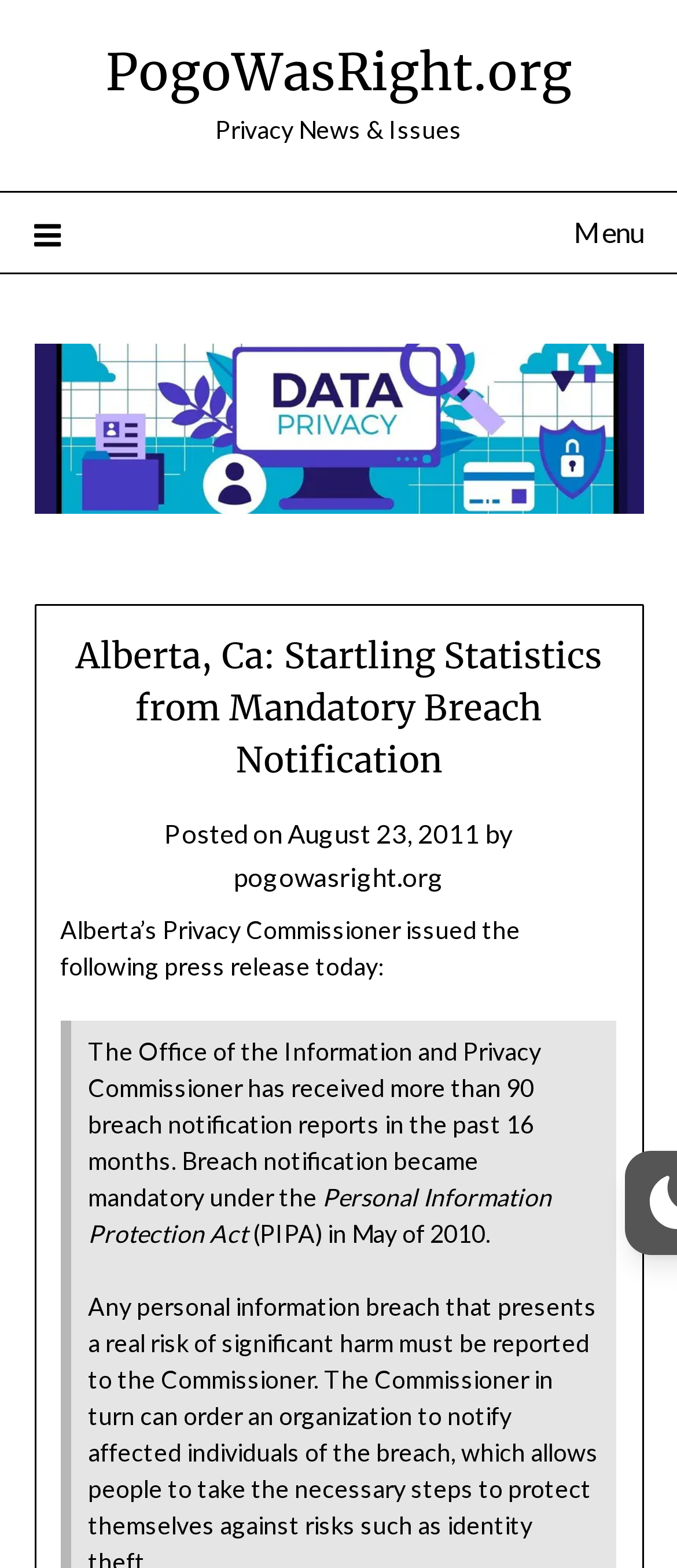Who posted the article?
Provide an in-depth and detailed explanation in response to the question.

The text 'Posted on August 23, 2011 by pogowasright.org' indicates that the article was posted by pogowasright.org, which is likely the author or publisher of the article.